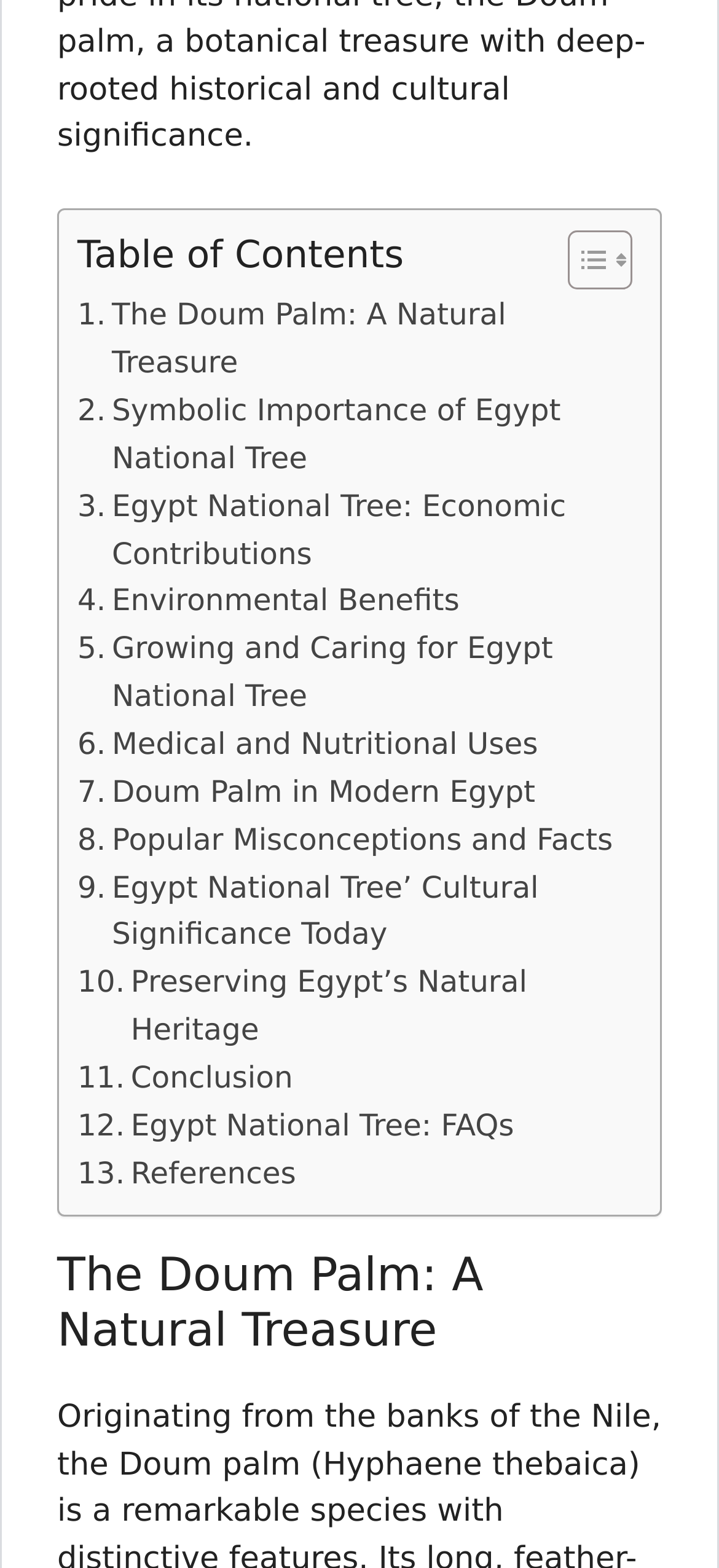Find the bounding box coordinates for the area that should be clicked to accomplish the instruction: "View References".

[0.108, 0.733, 0.412, 0.763]